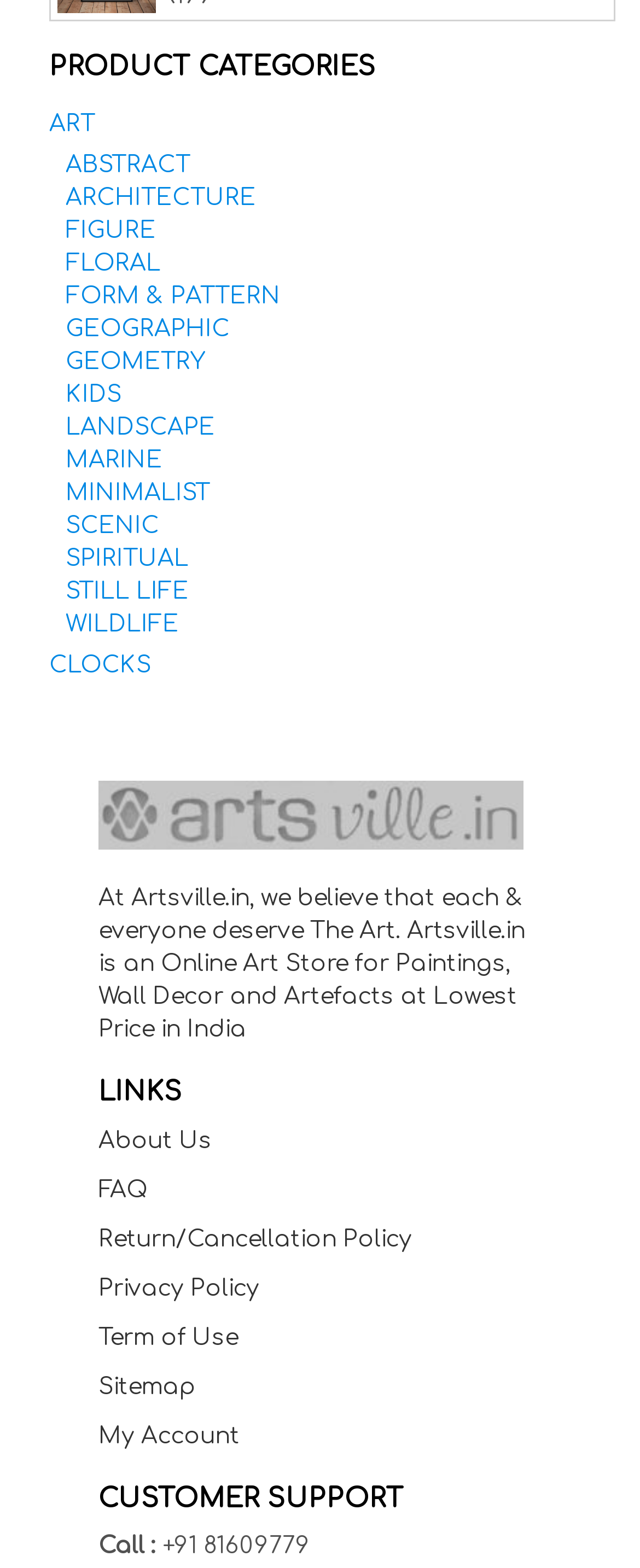Identify the bounding box coordinates for the UI element described as: "Search".

None